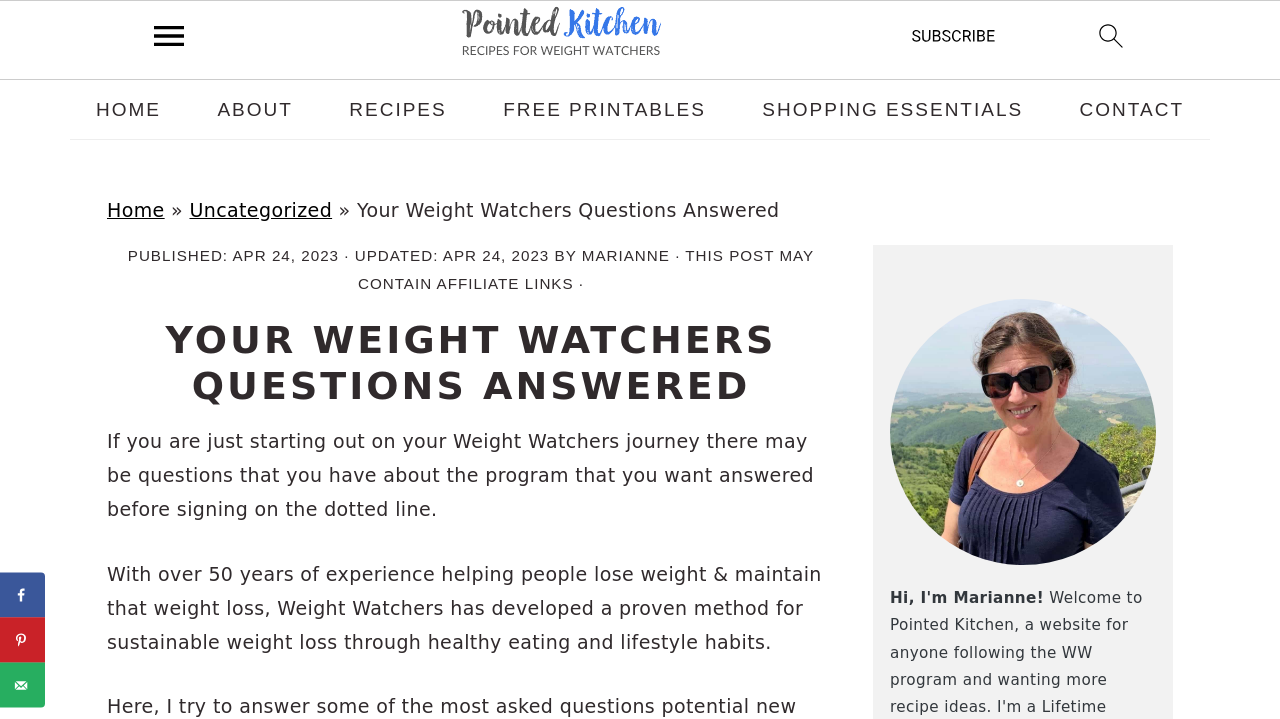Please provide a detailed answer to the question below based on the screenshot: 
What is the name of the program being discussed in this post?

I found the name of the program by reading the text in the main content area, which mentions 'Weight Watchers' as the program being discussed.